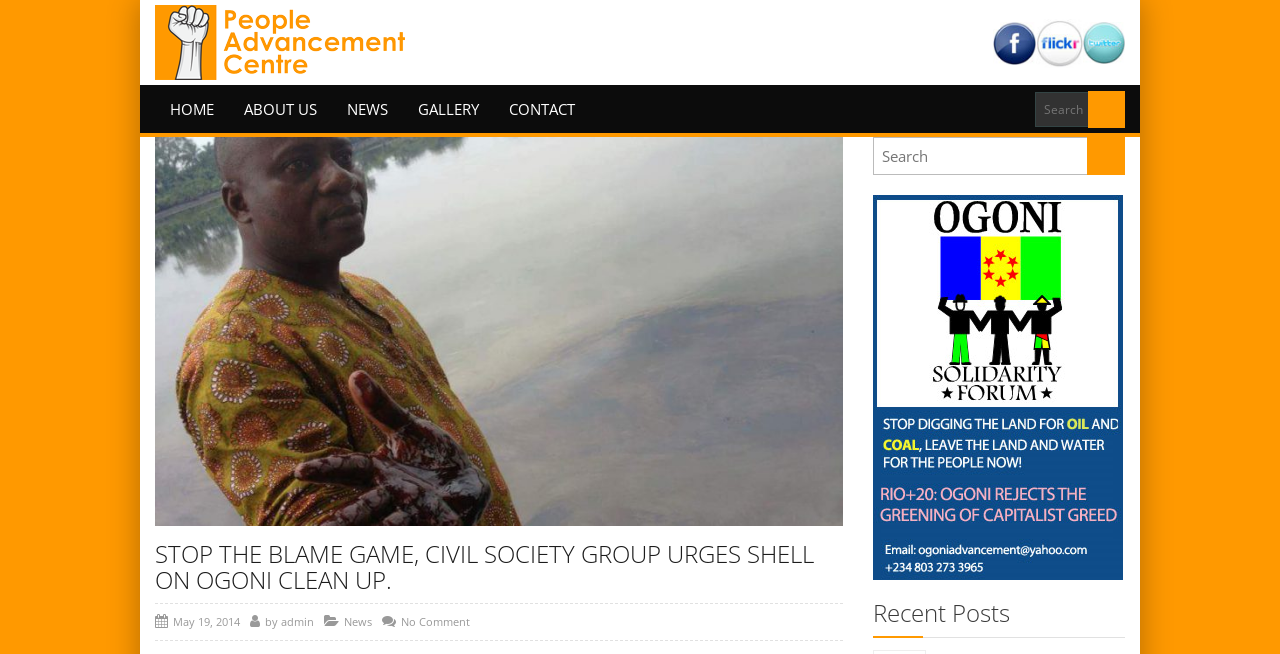Can you show the bounding box coordinates of the region to click on to complete the task described in the instruction: "View recent posts"?

[0.682, 0.917, 0.879, 0.958]